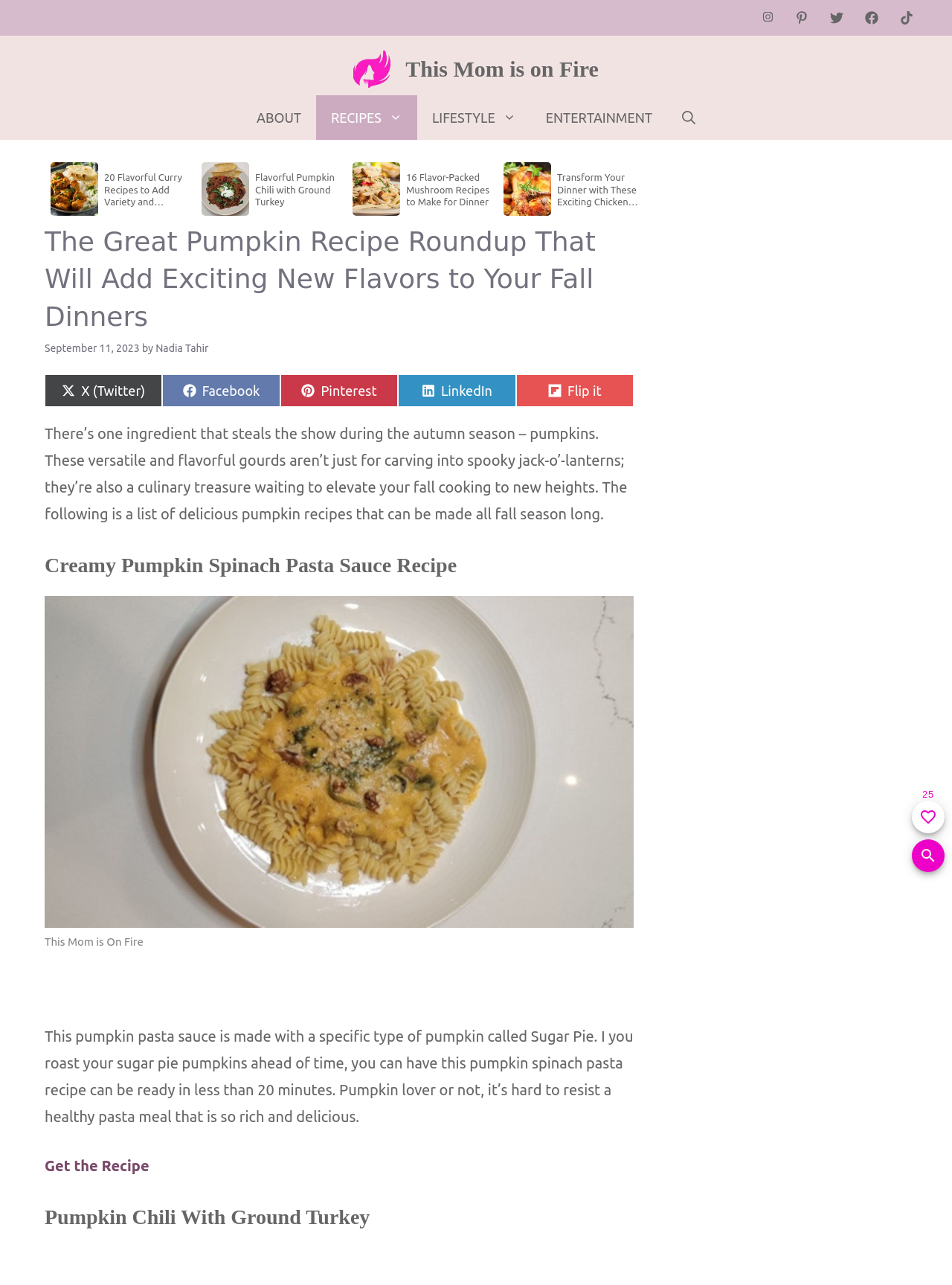Identify the bounding box coordinates of the section to be clicked to complete the task described by the following instruction: "Share on Facebook". The coordinates should be four float numbers between 0 and 1, formatted as [left, top, right, bottom].

[0.171, 0.291, 0.294, 0.317]